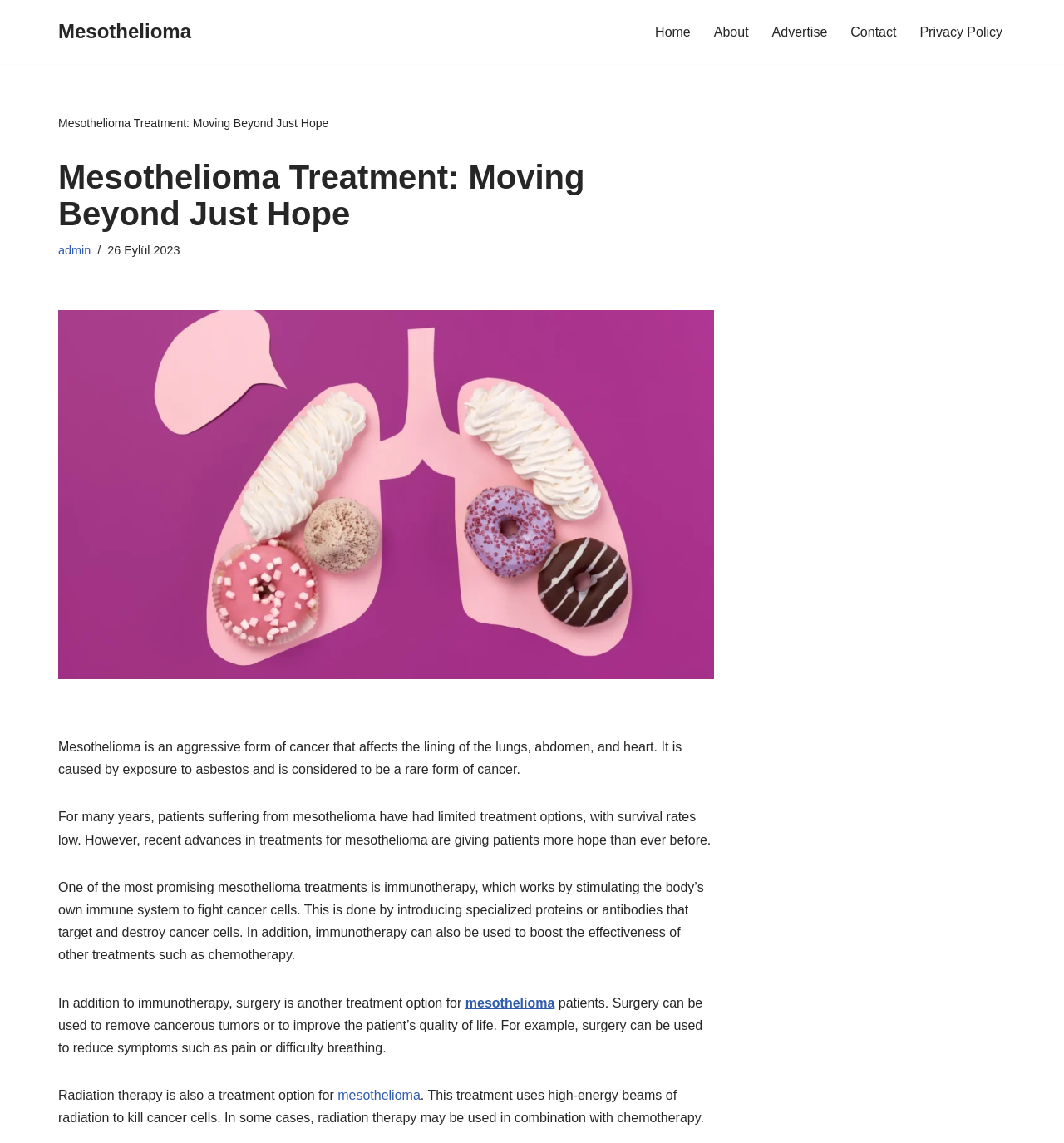Locate the bounding box coordinates of the element that needs to be clicked to carry out the instruction: "Click on the 'Mesothelioma' link". The coordinates should be given as four float numbers ranging from 0 to 1, i.e., [left, top, right, bottom].

[0.055, 0.013, 0.18, 0.043]